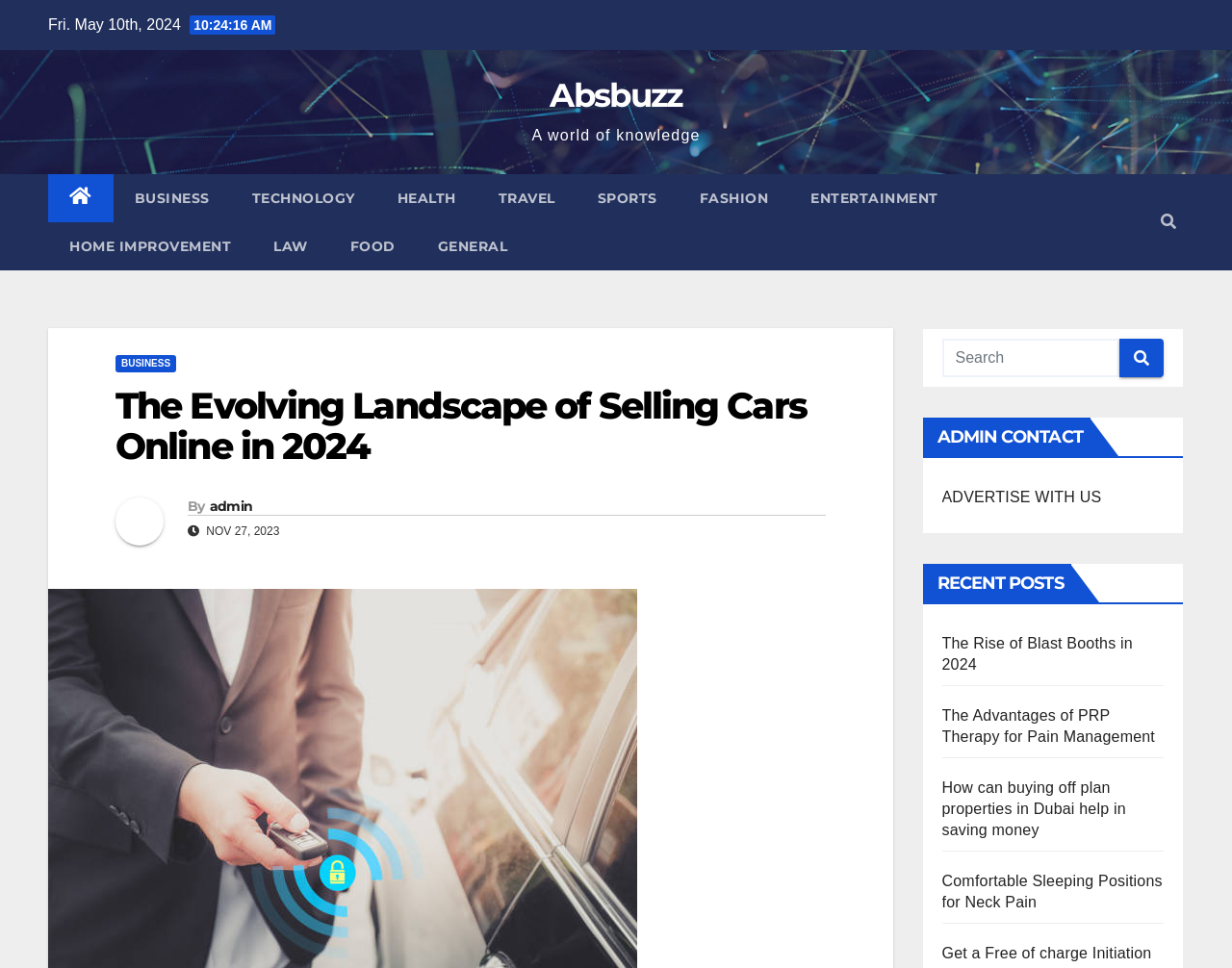Review the image closely and give a comprehensive answer to the question: What is the author of the article?

I found the author of the article by looking at the heading 'By admin' below the title of the article.